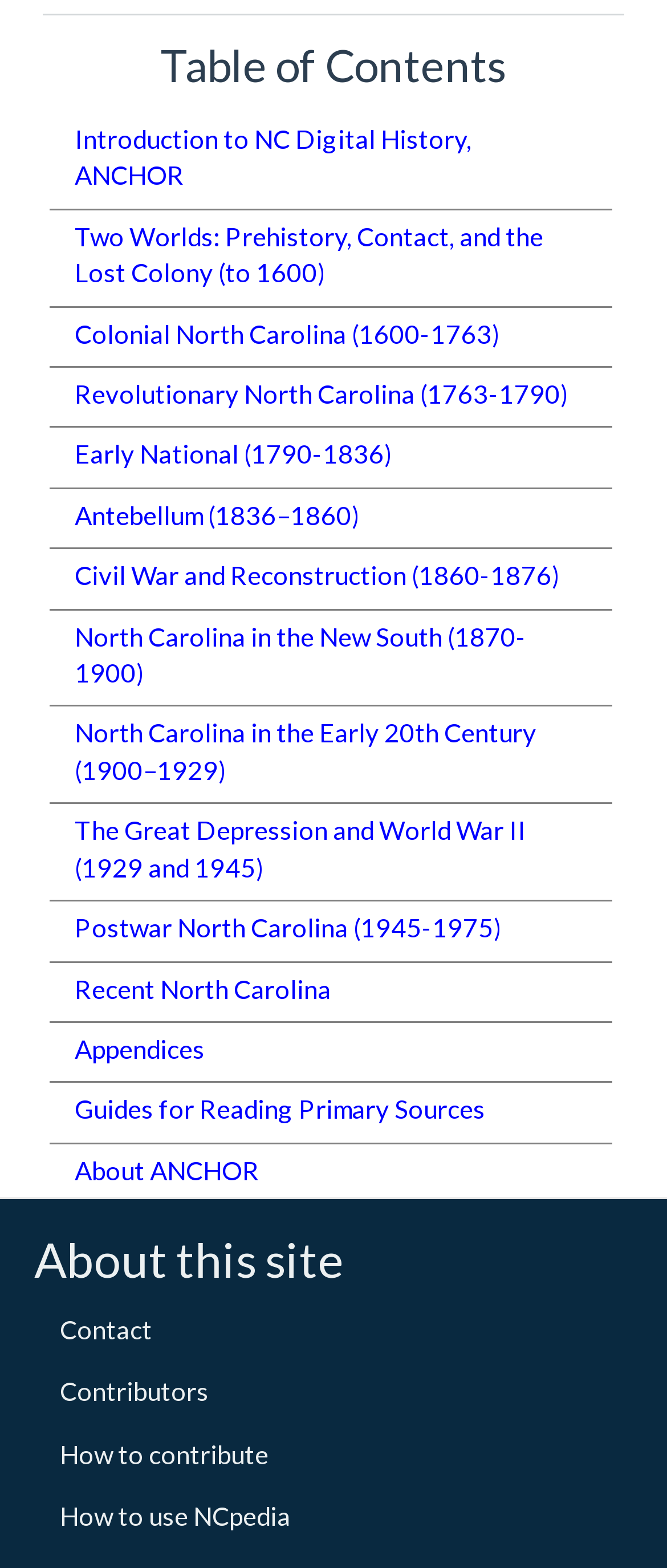Utilize the details in the image to give a detailed response to the question: What is the title of the last link in the table of contents?

The last link in the table of contents is located at the bottom of the list, with a bounding box coordinate of [0.074, 0.651, 0.917, 0.687]. The OCR text of this link is 'Appendices', which indicates that the title of the last link is 'Appendices'.